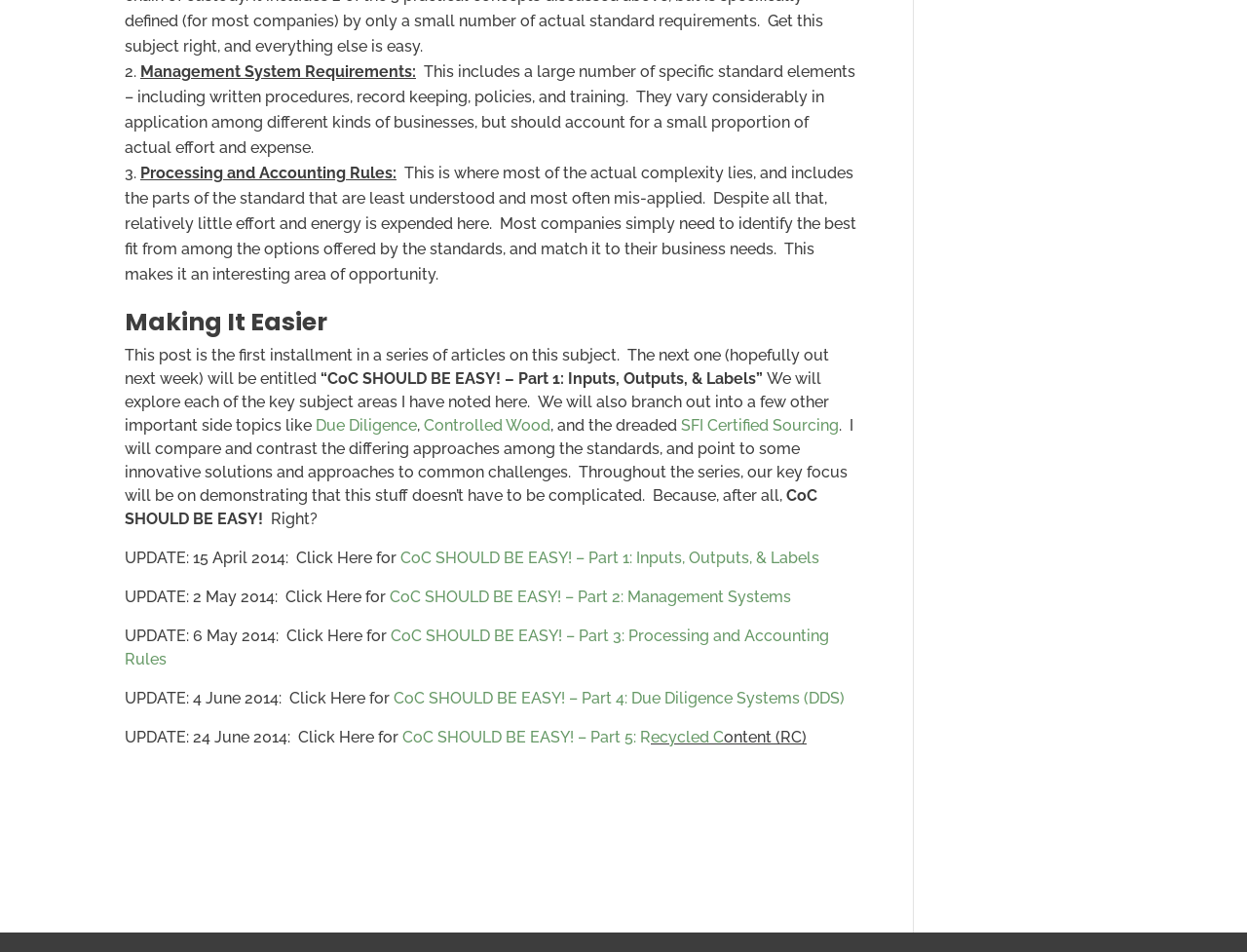Identify the bounding box coordinates of the region that needs to be clicked to carry out this instruction: "Click on 'CoC SHOULD BE EASY! – Part 2: Management Systems'". Provide these coordinates as four float numbers ranging from 0 to 1, i.e., [left, top, right, bottom].

[0.312, 0.617, 0.634, 0.637]